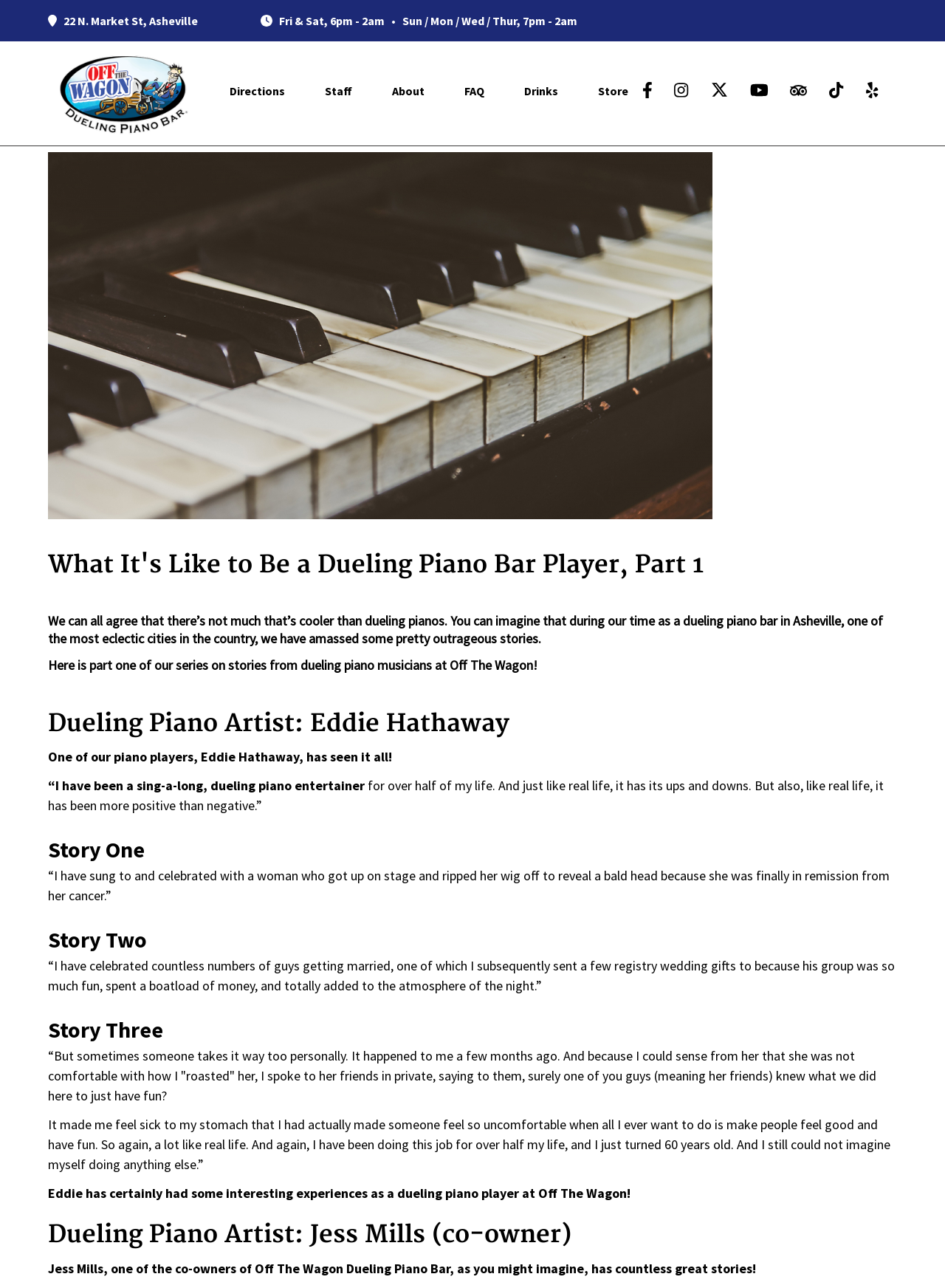Determine the bounding box coordinates of the area to click in order to meet this instruction: "Watch Us On YouTube".

[0.786, 0.052, 0.821, 0.089]